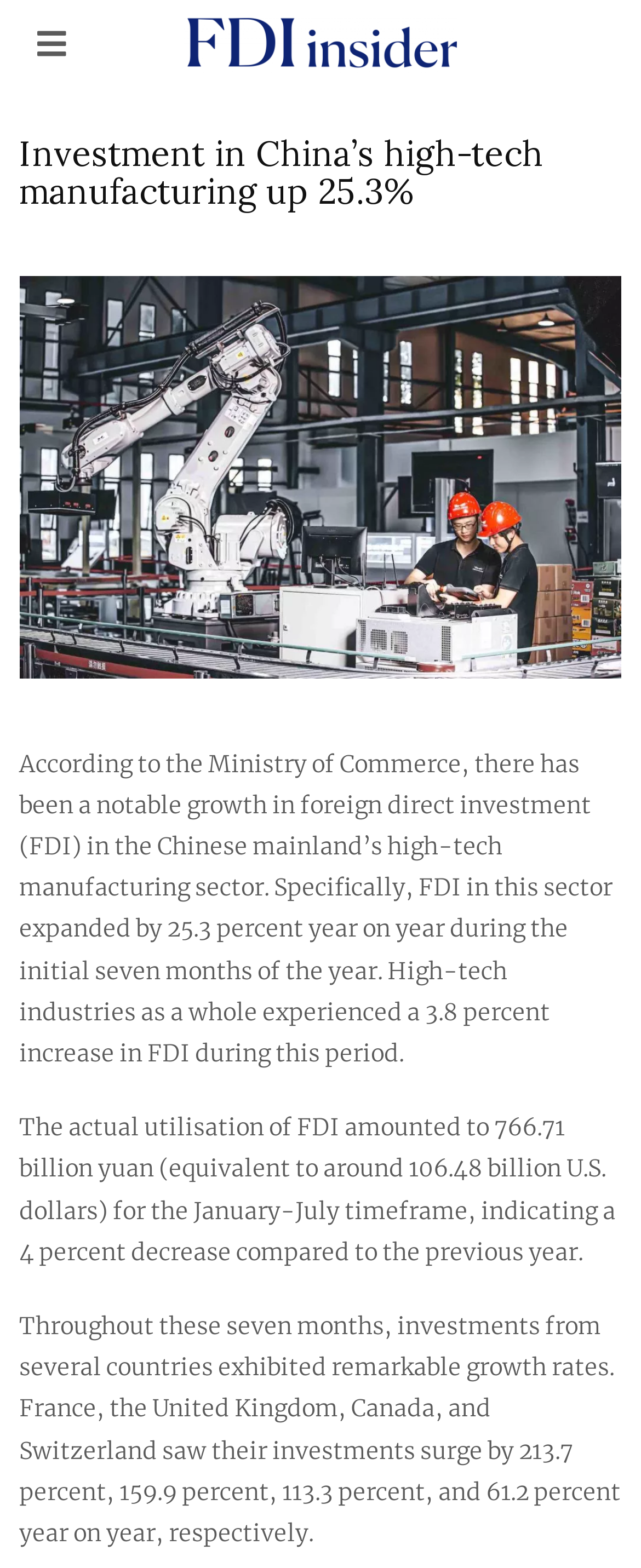Please provide a one-word or short phrase answer to the question:
How much is the actual utilisation of FDI in yuan?

766.71 billion yuan